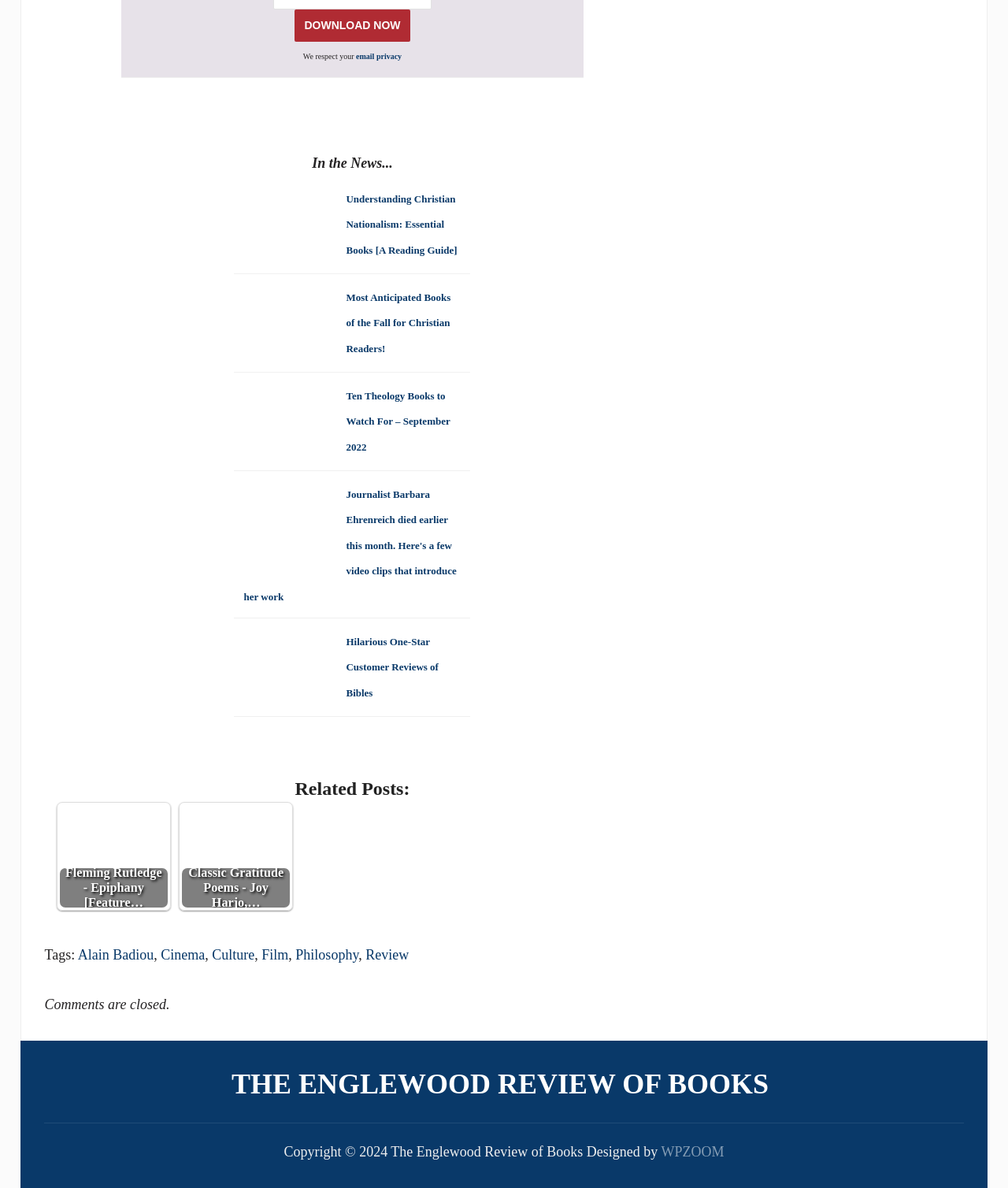What is the purpose of the button at the top of the page?
Based on the image, respond with a single word or phrase.

DOWNLOAD NOW